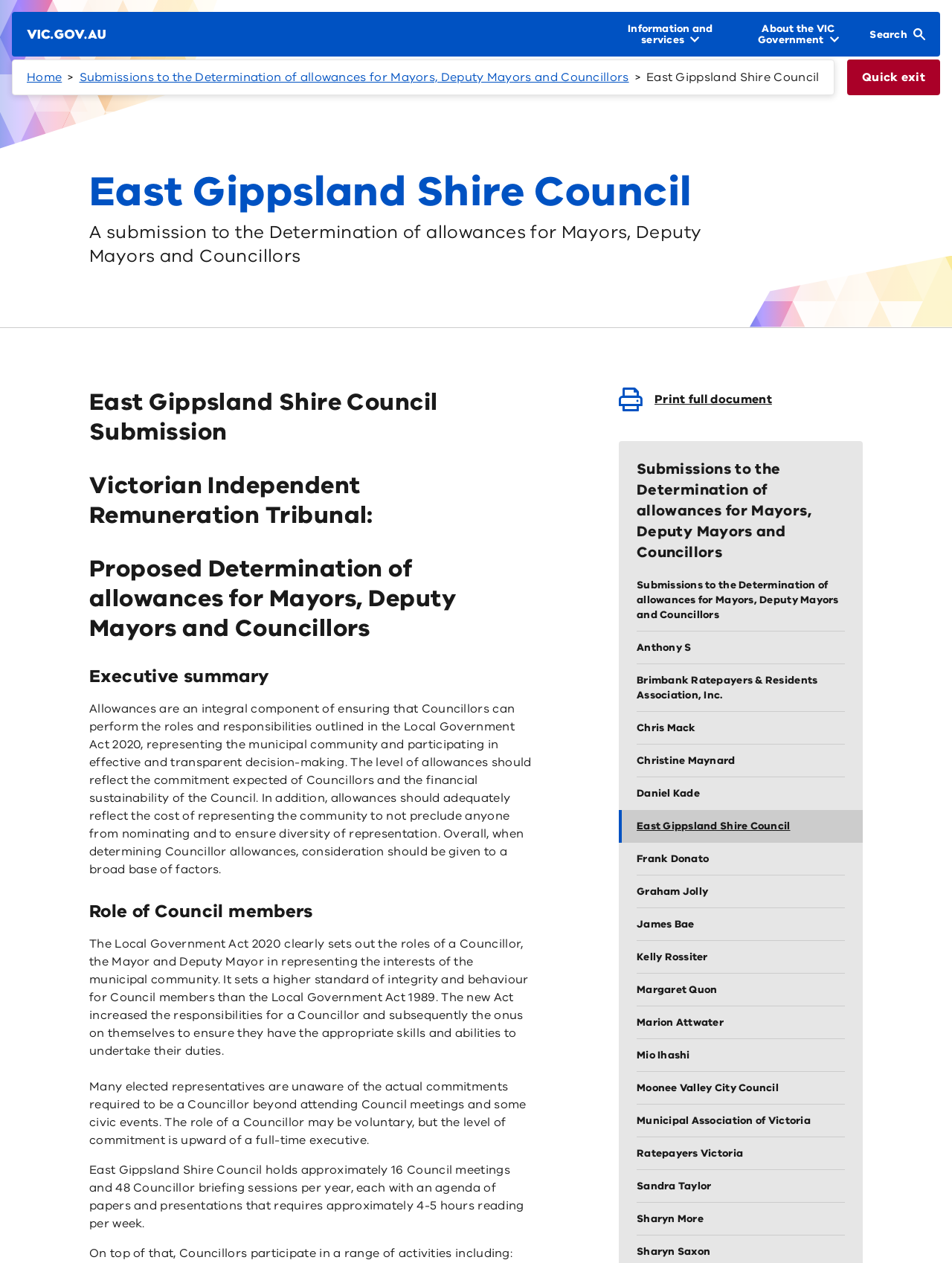How many hours of reading are required per week?
Refer to the image and provide a detailed answer to the question.

According to the text, Councillors are required to read approximately 4-5 hours of papers and presentations per week, in preparation for Council meetings and briefing sessions.